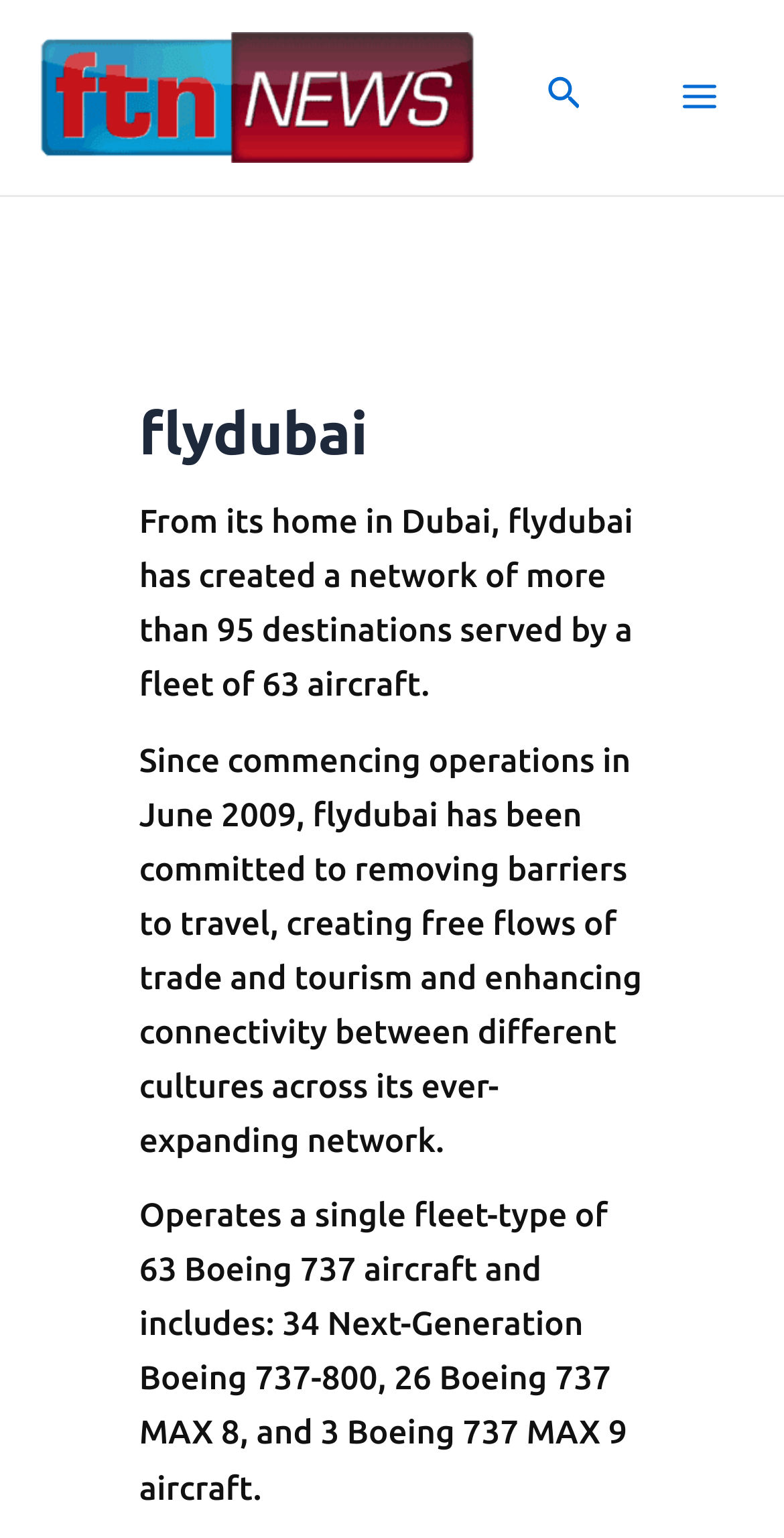How many Boeing 737 MAX 9 aircraft does flydubai have?
Could you give a comprehensive explanation in response to this question?

I inferred this answer by reading the StaticText element that states 'Operates a single fleet-type of 63 Boeing 737 aircraft and includes: 34 Next-Generation Boeing 737-800, 26 Boeing 737 MAX 8, and 3 Boeing 737 MAX 9 aircraft'.